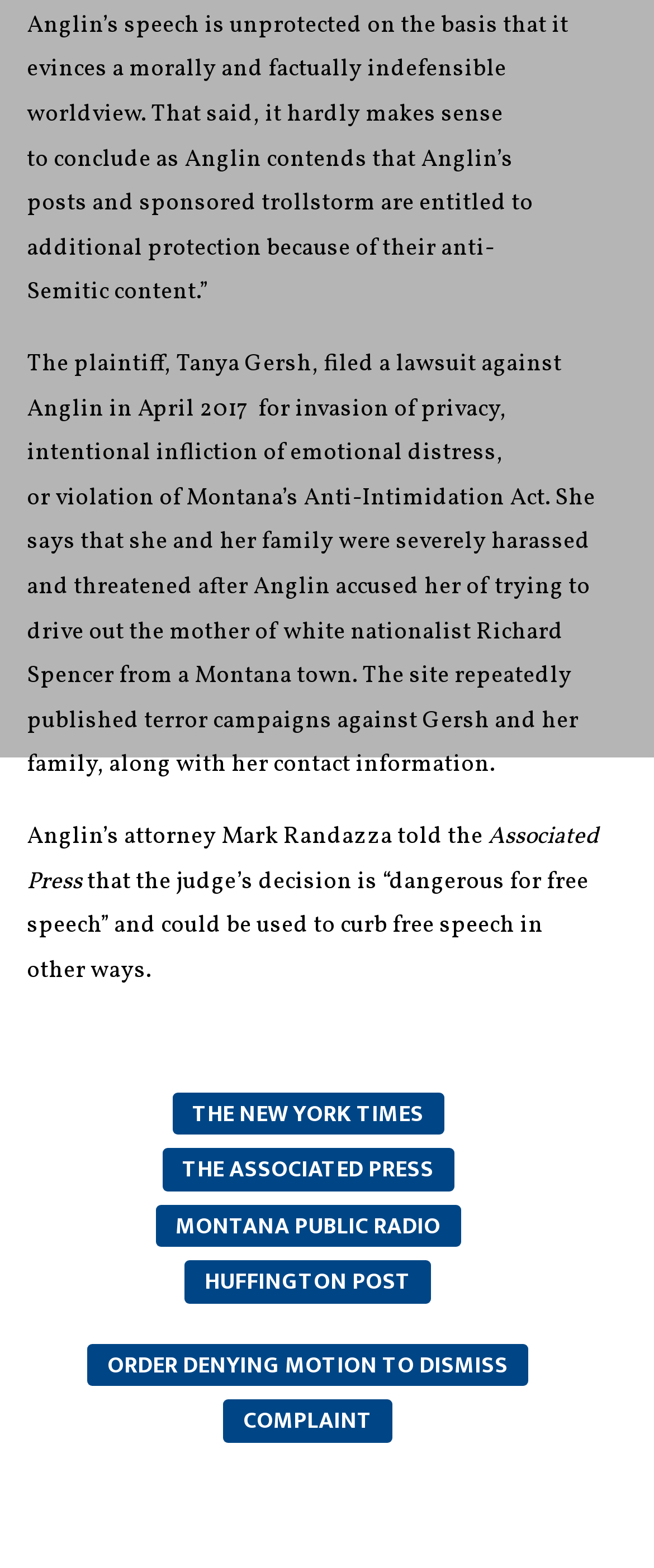Provide the bounding box coordinates for the UI element that is described as: "The New York Times".

[0.263, 0.268, 0.678, 0.295]